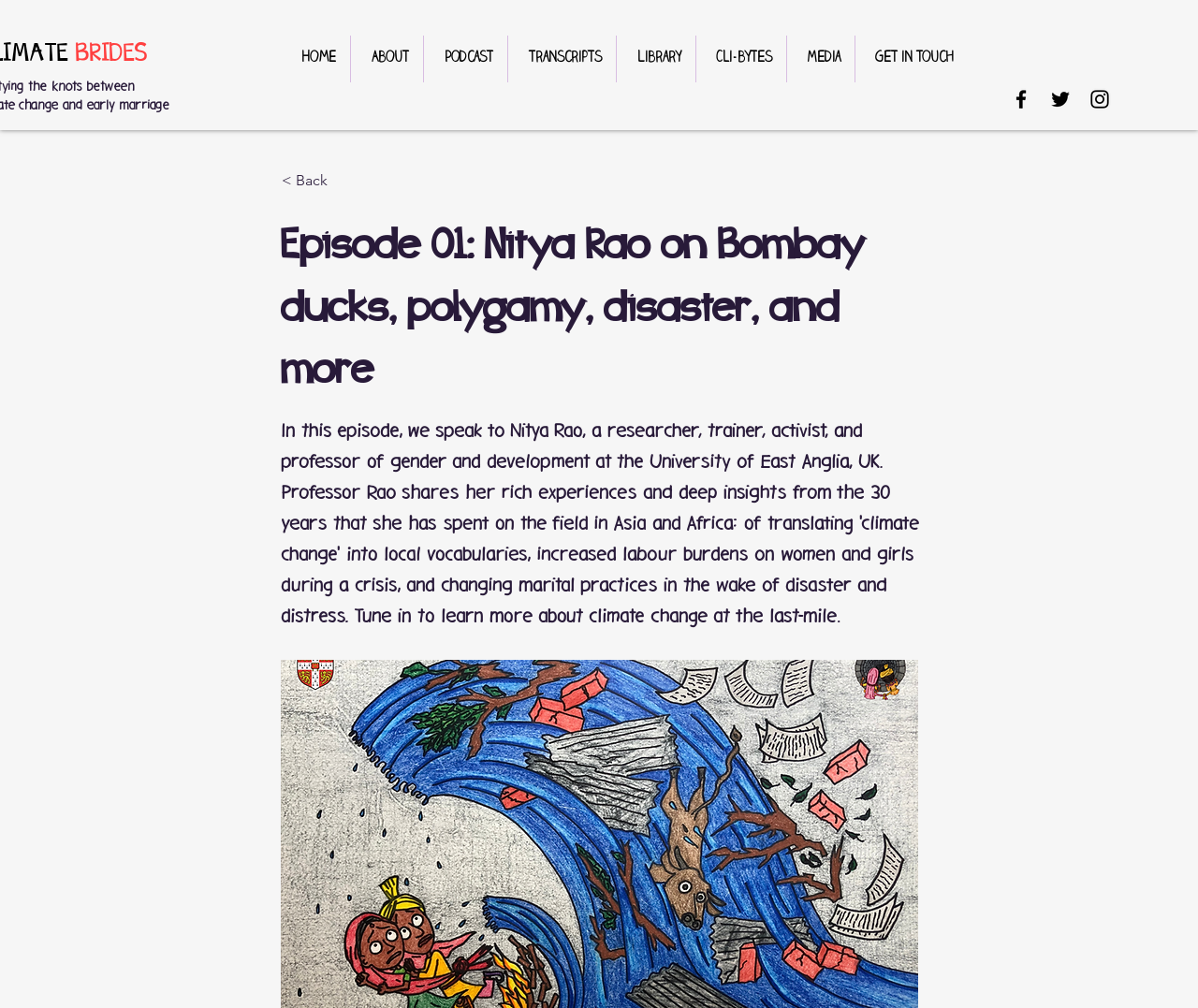Specify the bounding box coordinates of the area to click in order to follow the given instruction: "visit podcast page."

[0.354, 0.035, 0.423, 0.082]